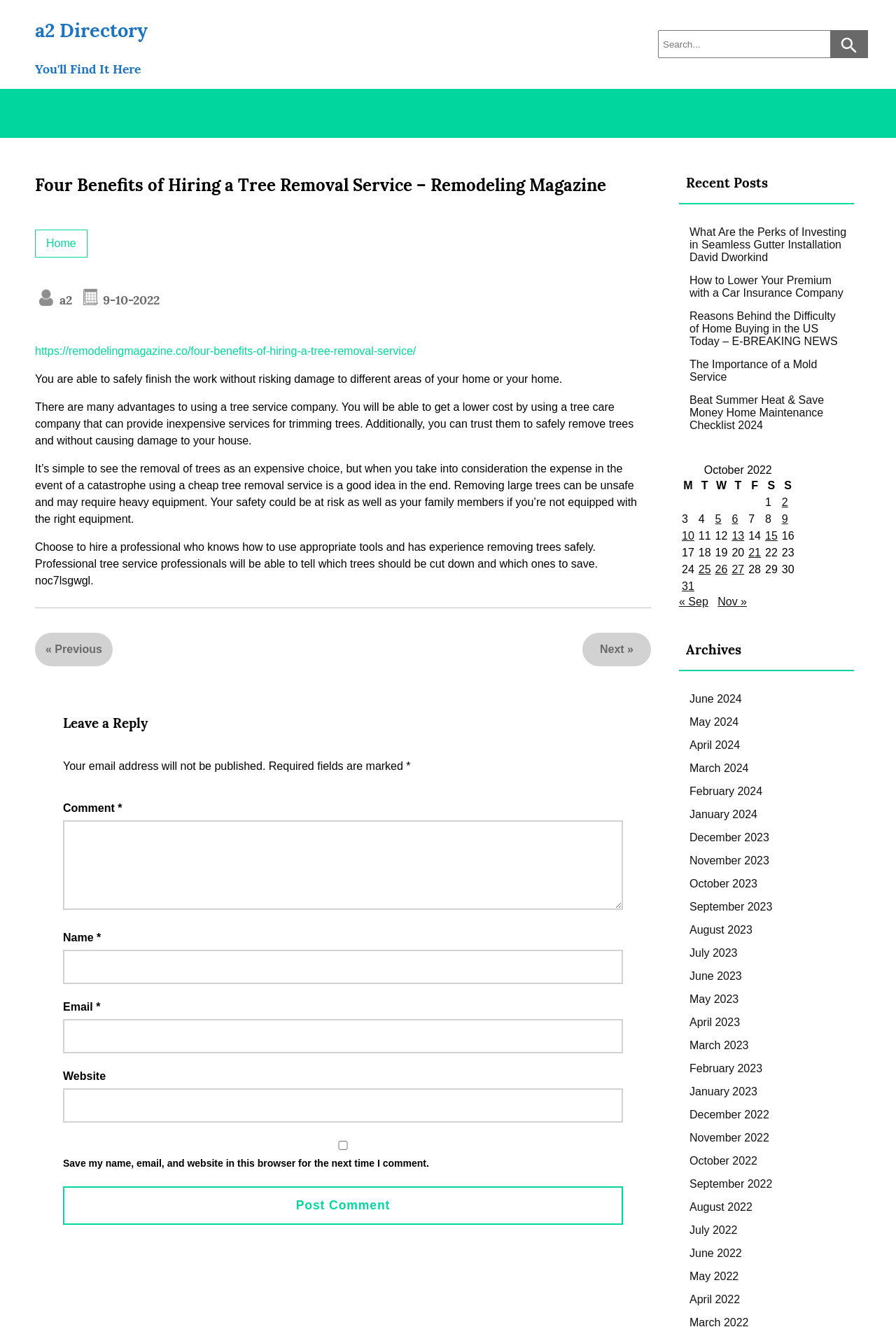Give a one-word or short-phrase answer to the following question: 
What can a professional tree service professional do?

Tell which trees to cut down